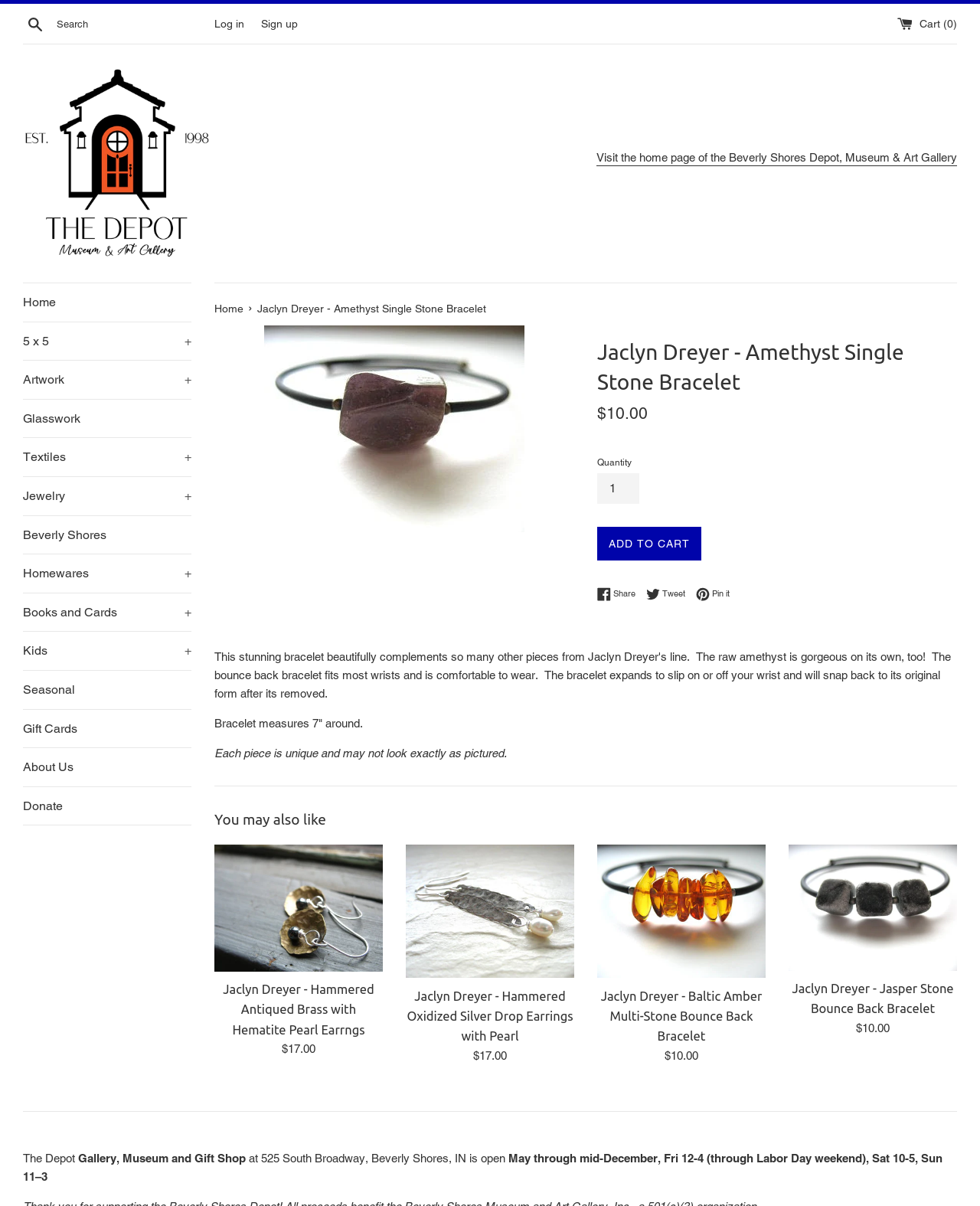Extract the bounding box coordinates for the UI element described by the text: "Tweet Tweet on Twitter". The coordinates should be in the form of [left, top, right, bottom] with values between 0 and 1.

[0.659, 0.487, 0.707, 0.499]